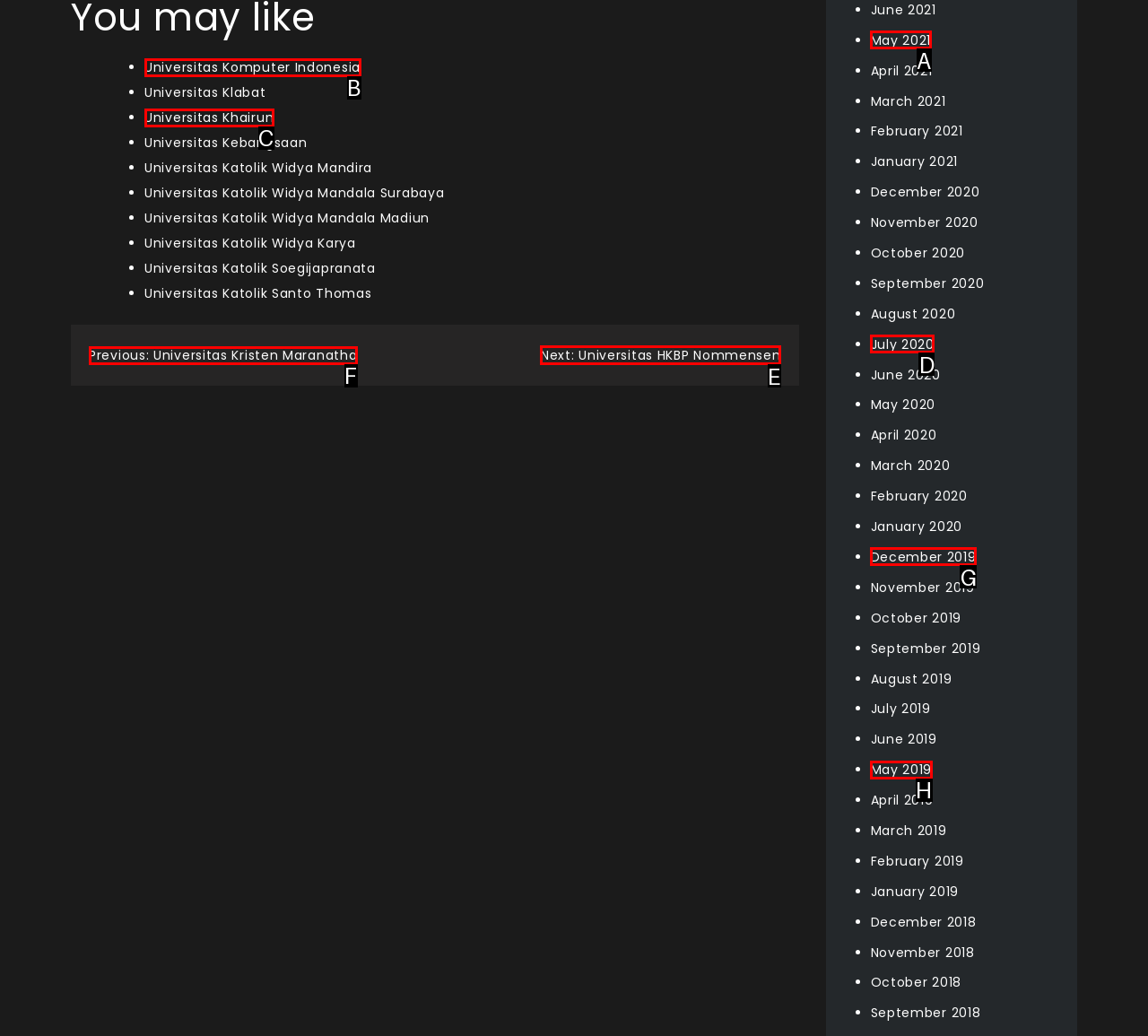Tell me which one HTML element I should click to complete this task: Navigate to next post Answer with the option's letter from the given choices directly.

E